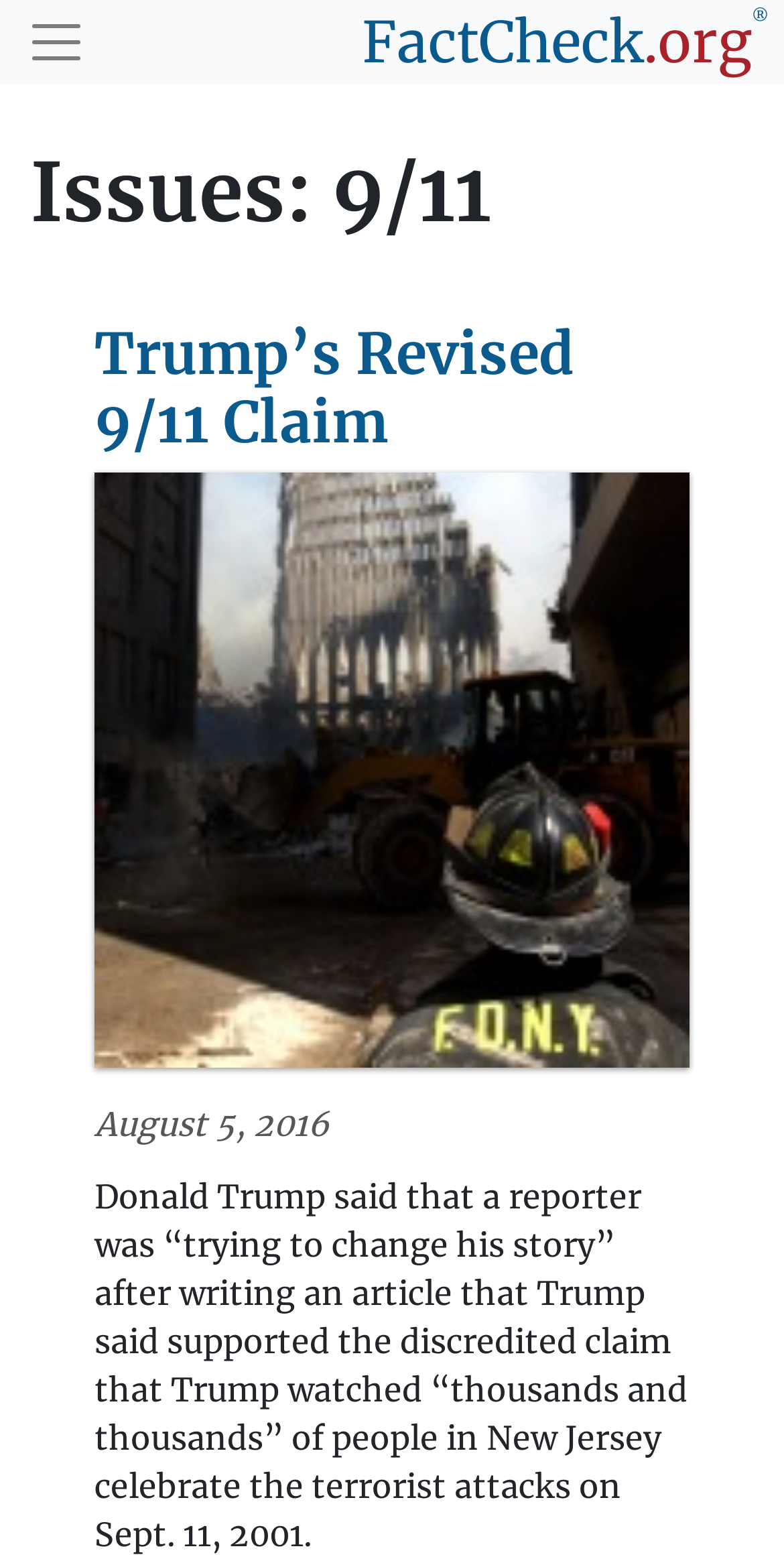What is the claim made by Donald Trump?
Answer the question with detailed information derived from the image.

The claim made by Donald Trump is that he watched 'thousands and thousands' of people in New Jersey celebrate the terrorist attacks on Sept. 11, 2001, as mentioned in the text.